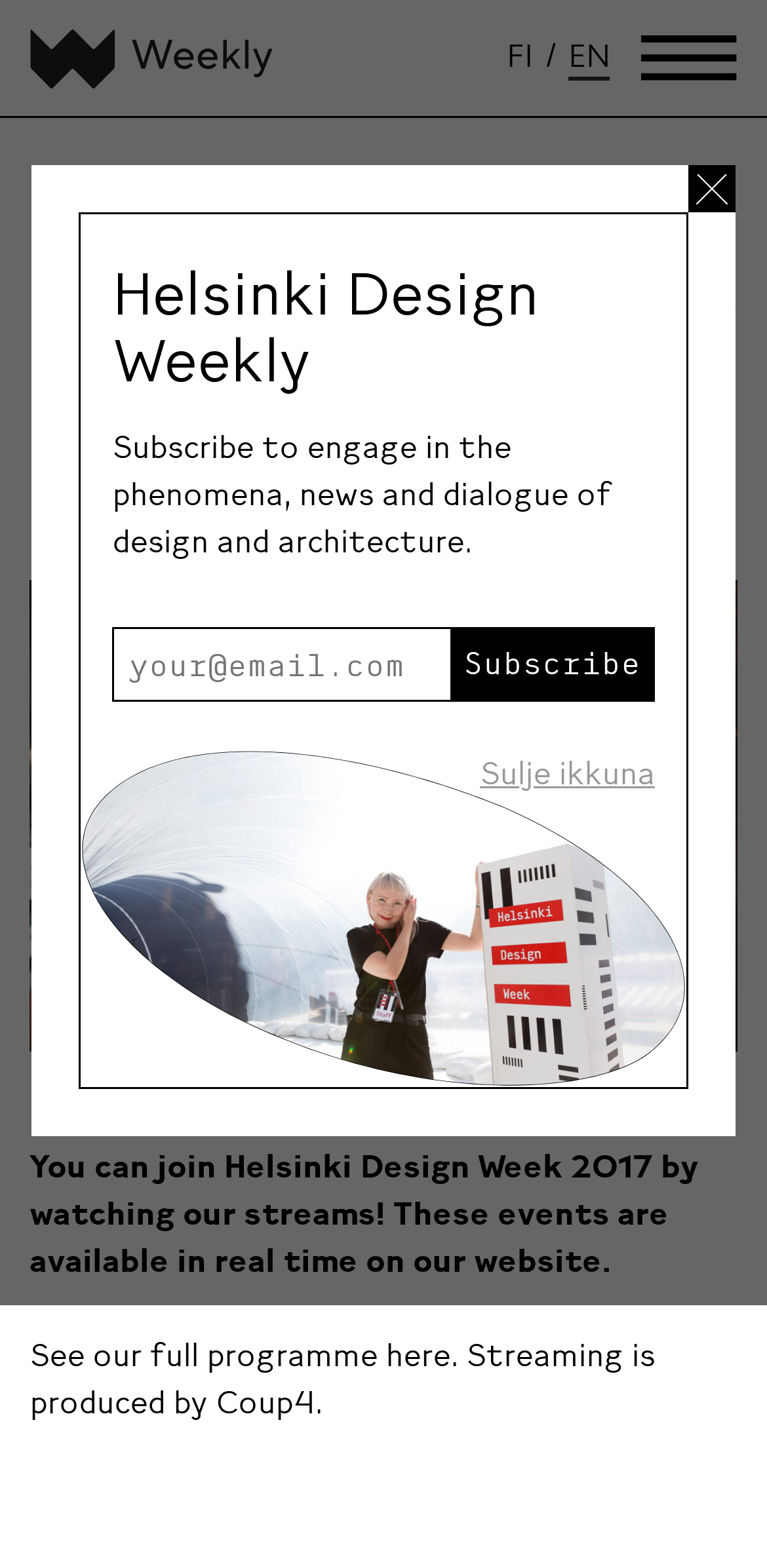Based on the element description: "Sulje ikkuna", identify the bounding box coordinates for this UI element. The coordinates must be four float numbers between 0 and 1, listed as [left, top, right, bottom].

[0.585, 0.477, 0.895, 0.507]